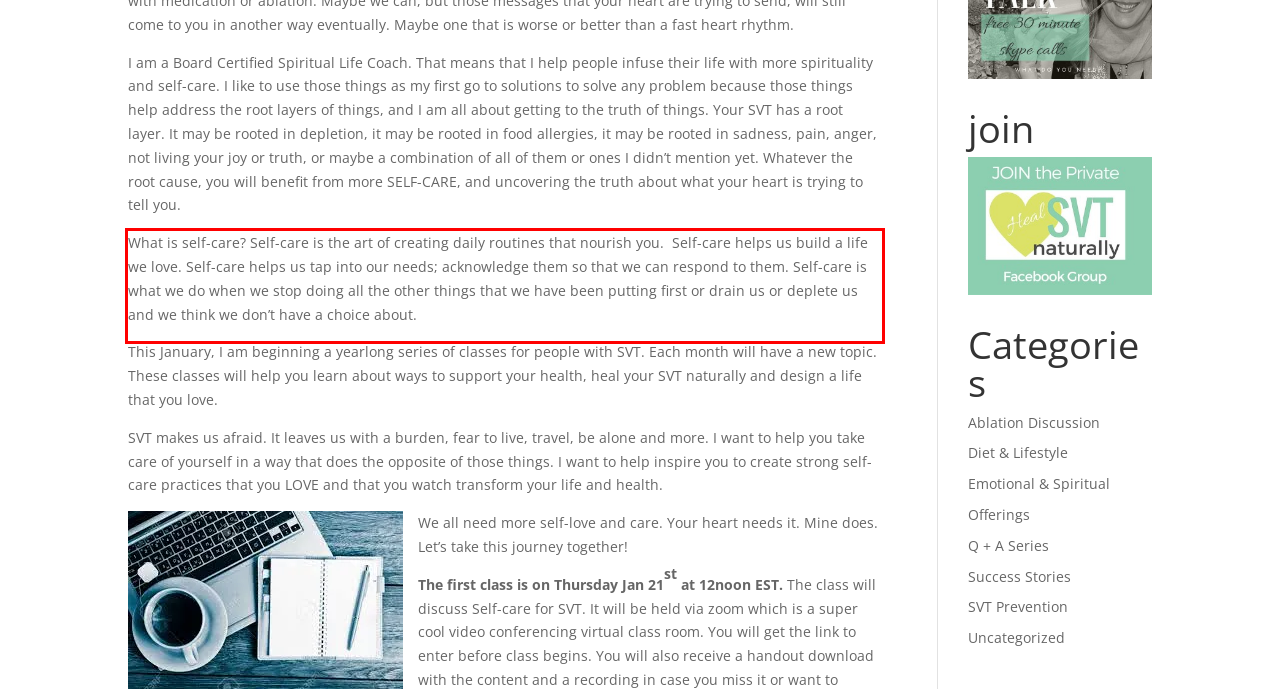In the given screenshot, locate the red bounding box and extract the text content from within it.

What is self-care? Self-care is the art of creating daily routines that nourish you. Self-care helps us build a life we love. Self-care helps us tap into our needs; acknowledge them so that we can respond to them. Self-care is what we do when we stop doing all the other things that we have been putting first or drain us or deplete us and we think we don’t have a choice about.